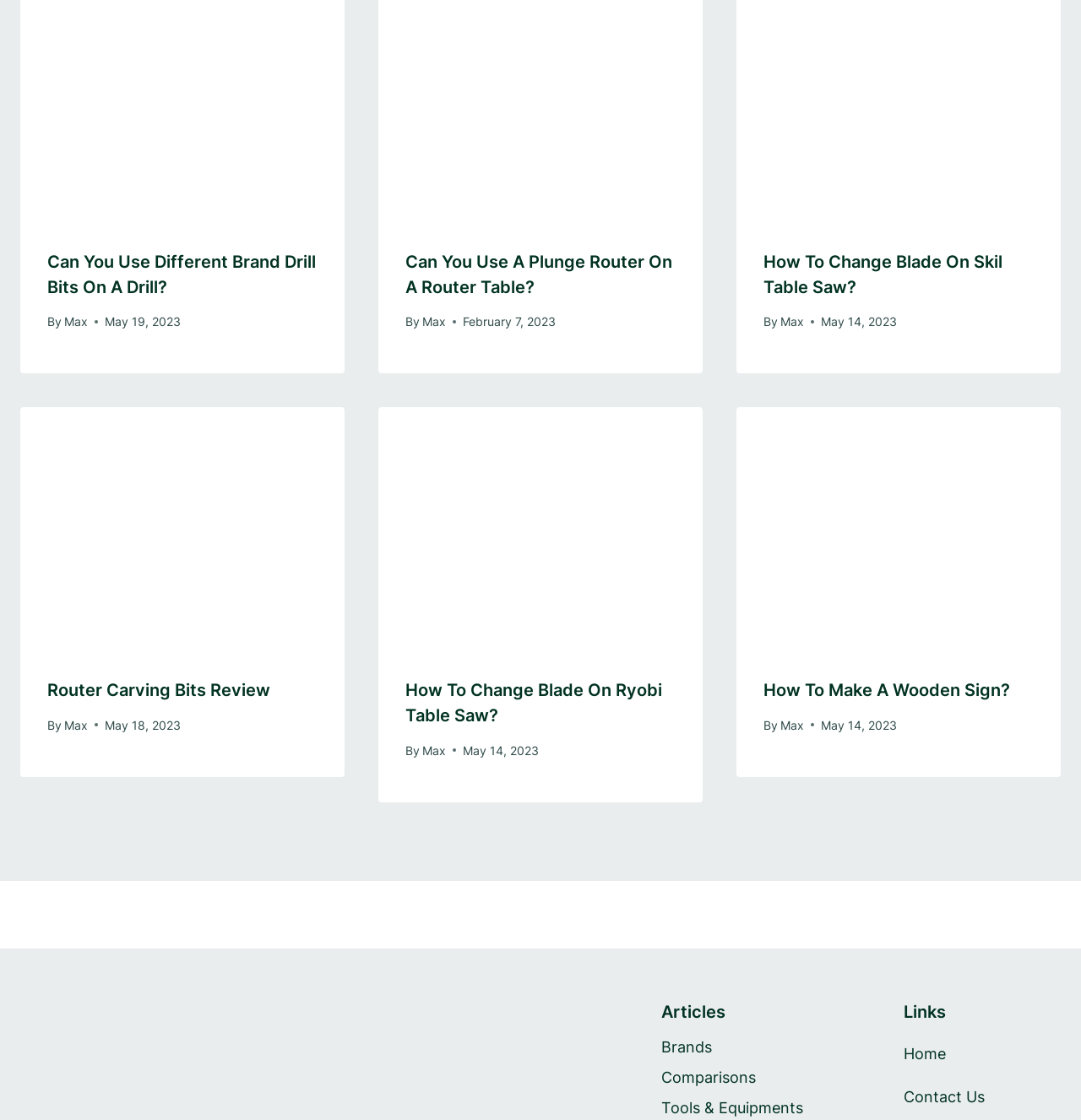Specify the bounding box coordinates of the area to click in order to follow the given instruction: "Go to the home page."

[0.836, 0.922, 0.981, 0.961]